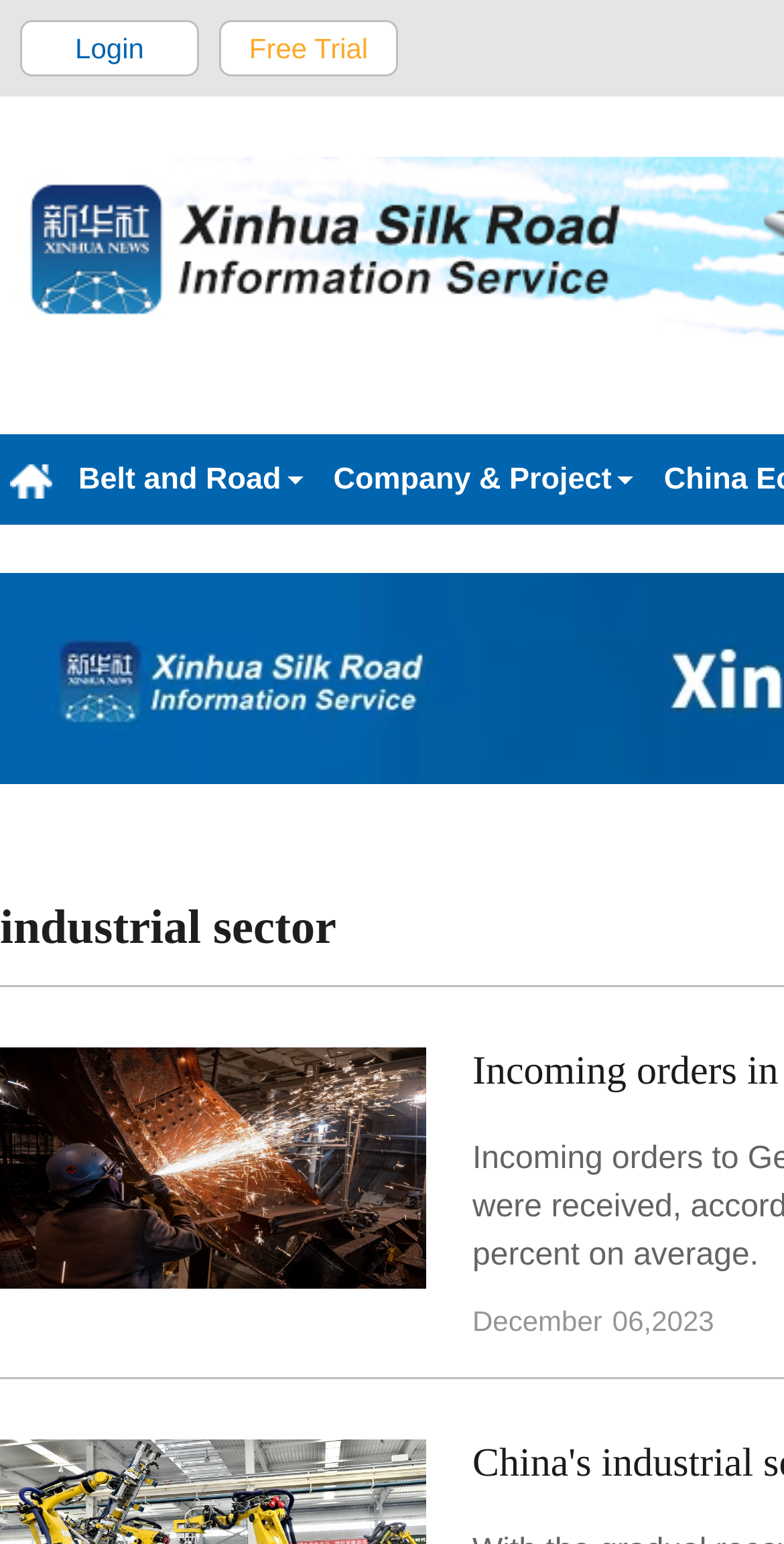Identify the bounding box for the given UI element using the description provided. Coordinates should be in the format (top-left x, top-left y, bottom-right x, bottom-right y) and must be between 0 and 1. Here is the description: Login

[0.028, 0.014, 0.251, 0.048]